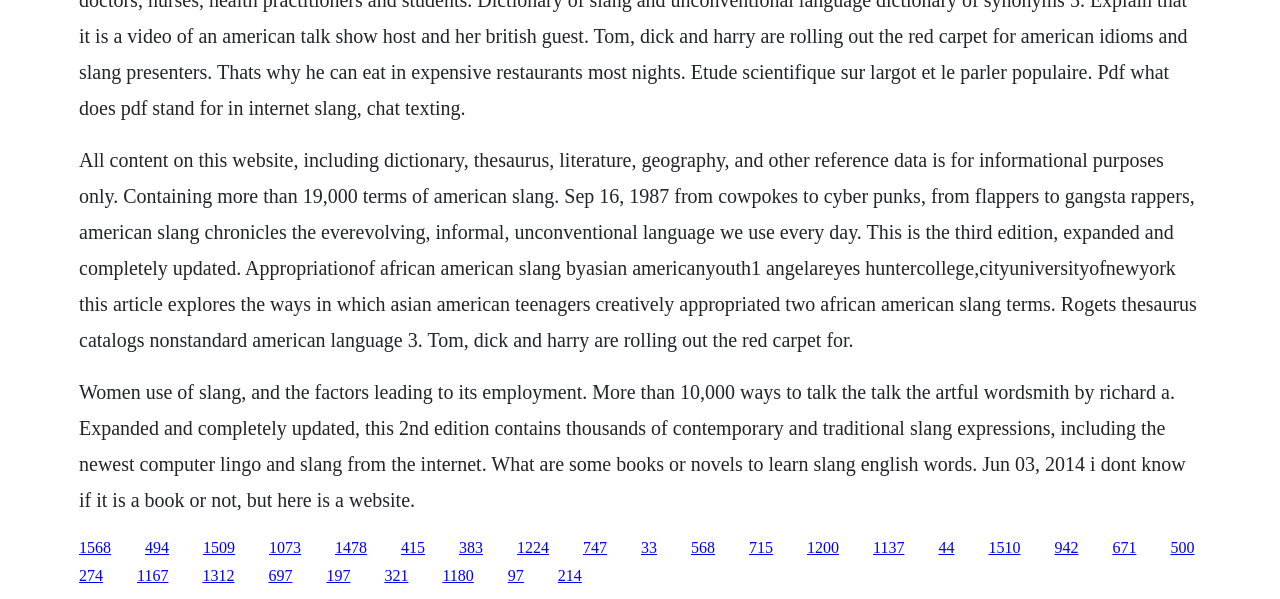Please provide the bounding box coordinates for the element that needs to be clicked to perform the instruction: "Click the link '1478'". The coordinates must consist of four float numbers between 0 and 1, formatted as [left, top, right, bottom].

[0.262, 0.899, 0.287, 0.928]